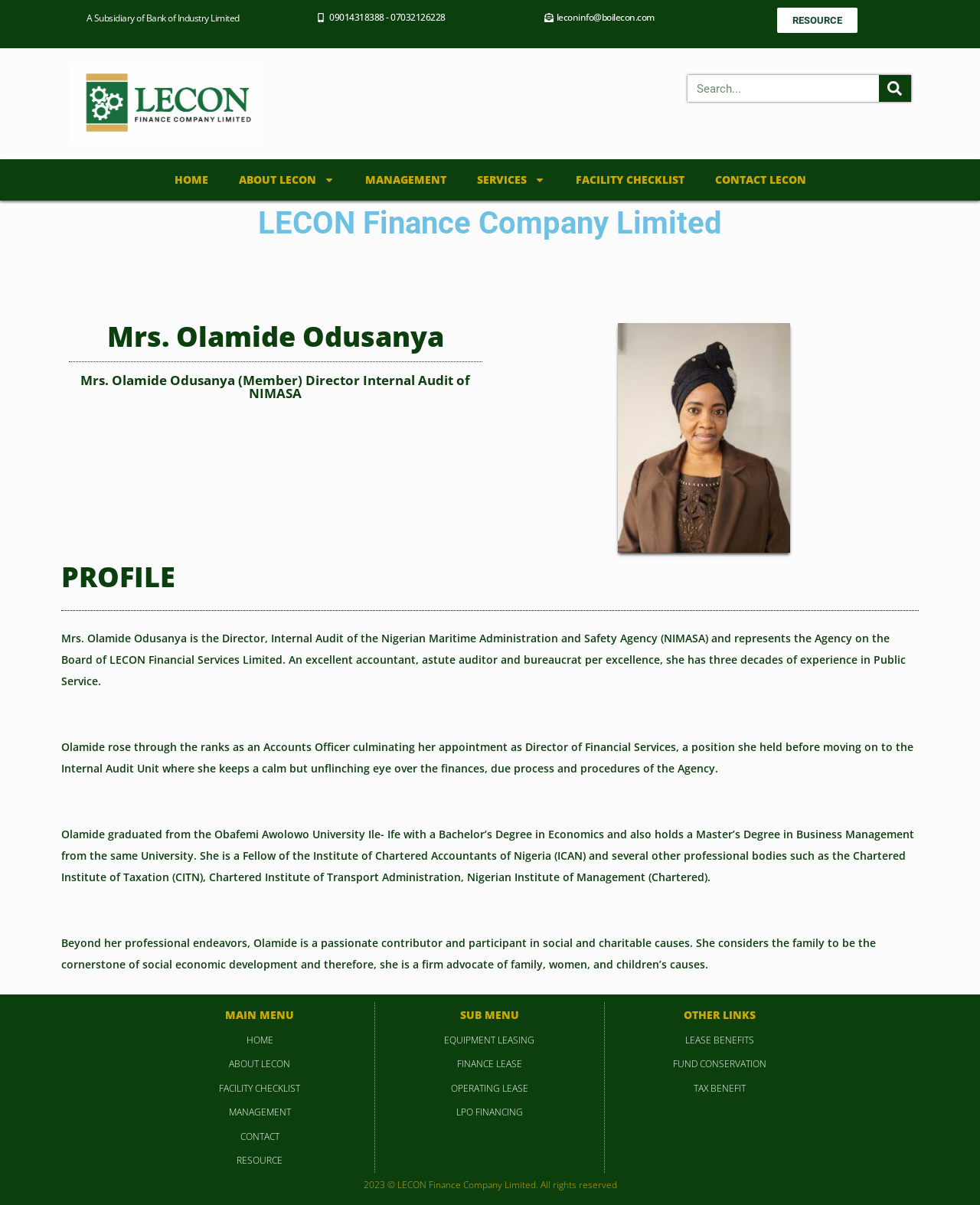Provide a short, one-word or phrase answer to the question below:
What is the name of the company?

LECON Finance Company Limited